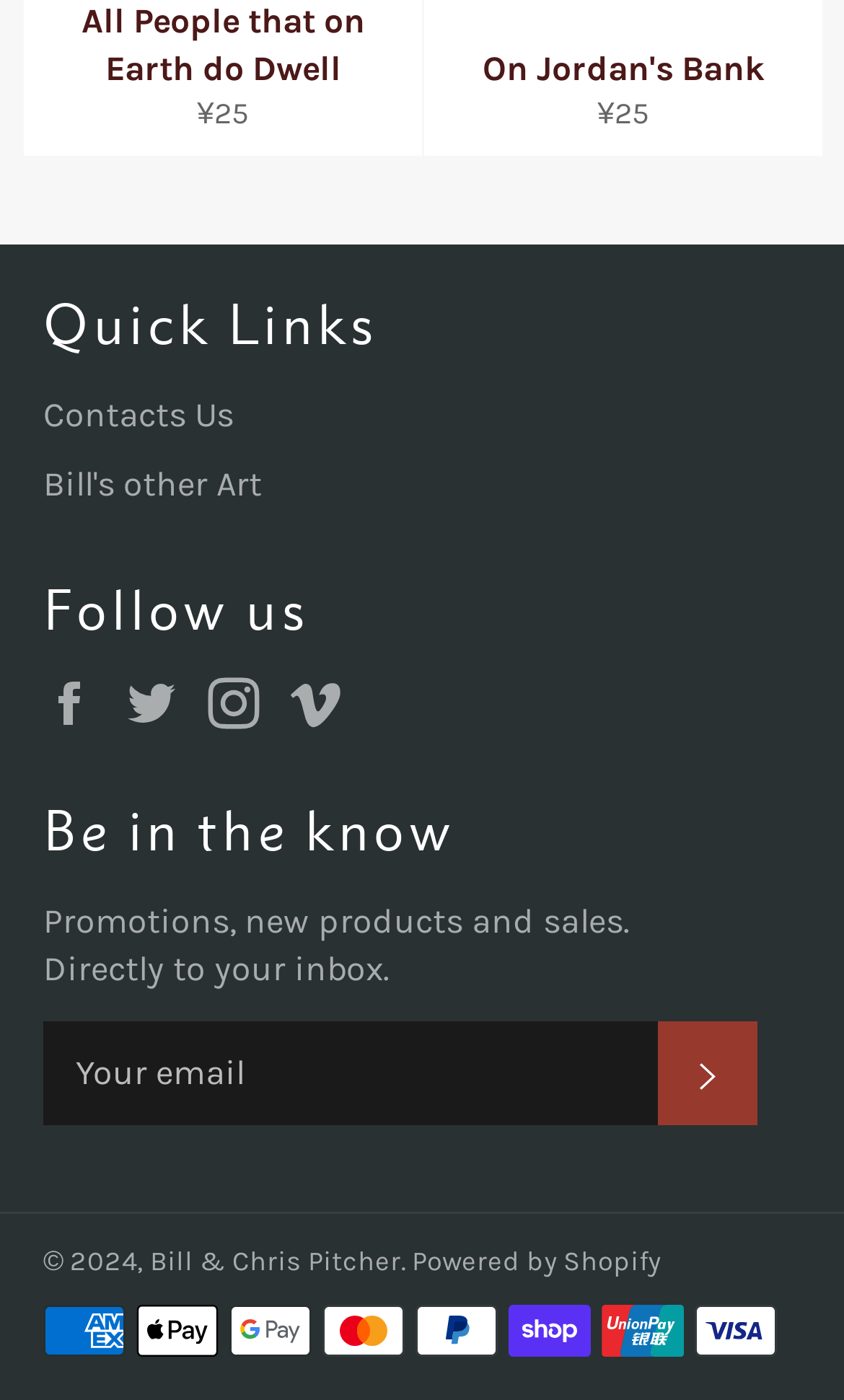Please locate the bounding box coordinates of the element that should be clicked to complete the given instruction: "View Bill's other art".

[0.051, 0.33, 0.31, 0.36]